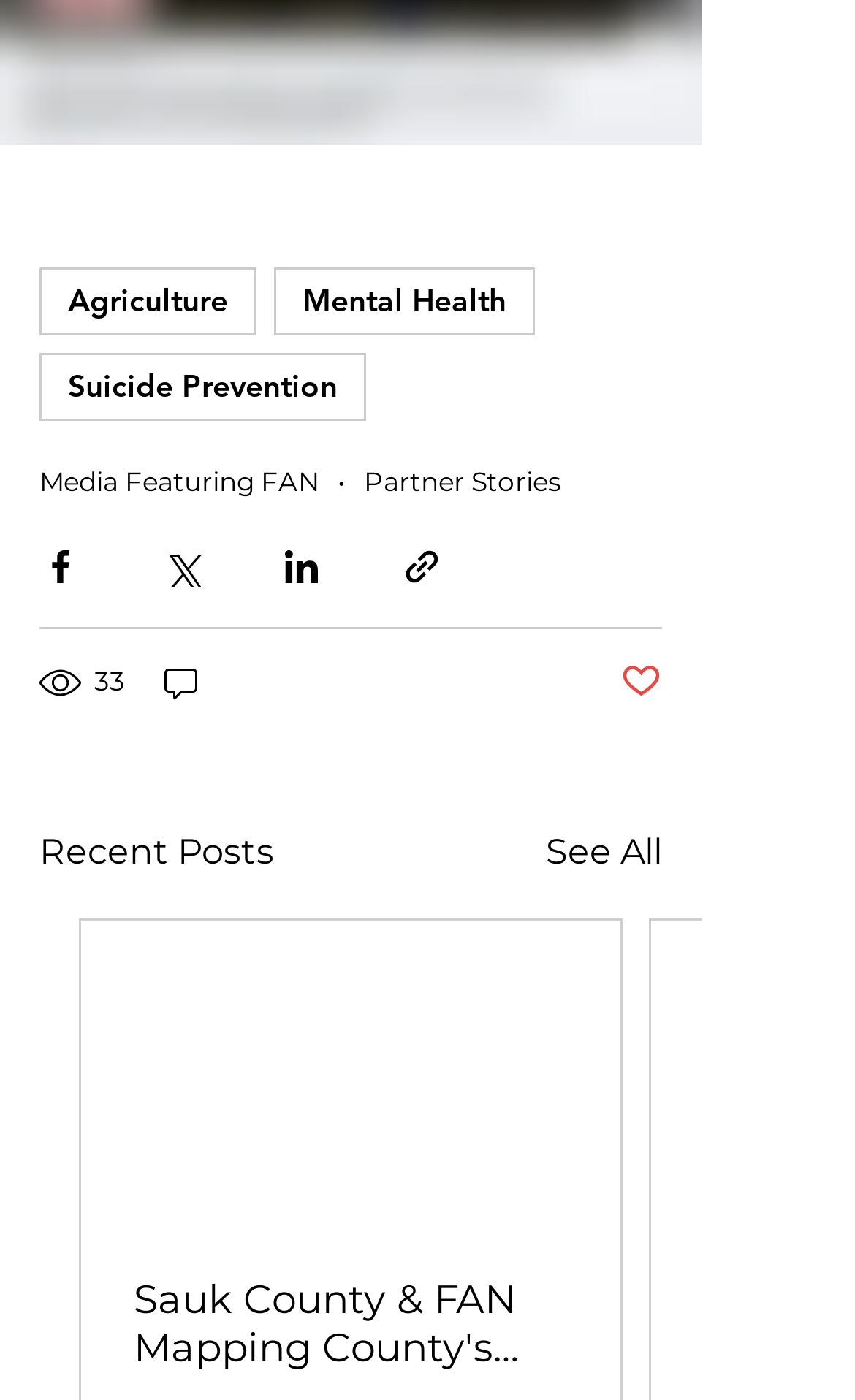Please identify the bounding box coordinates of the element that needs to be clicked to execute the following command: "Share via Facebook". Provide the bounding box using four float numbers between 0 and 1, formatted as [left, top, right, bottom].

[0.046, 0.39, 0.095, 0.42]